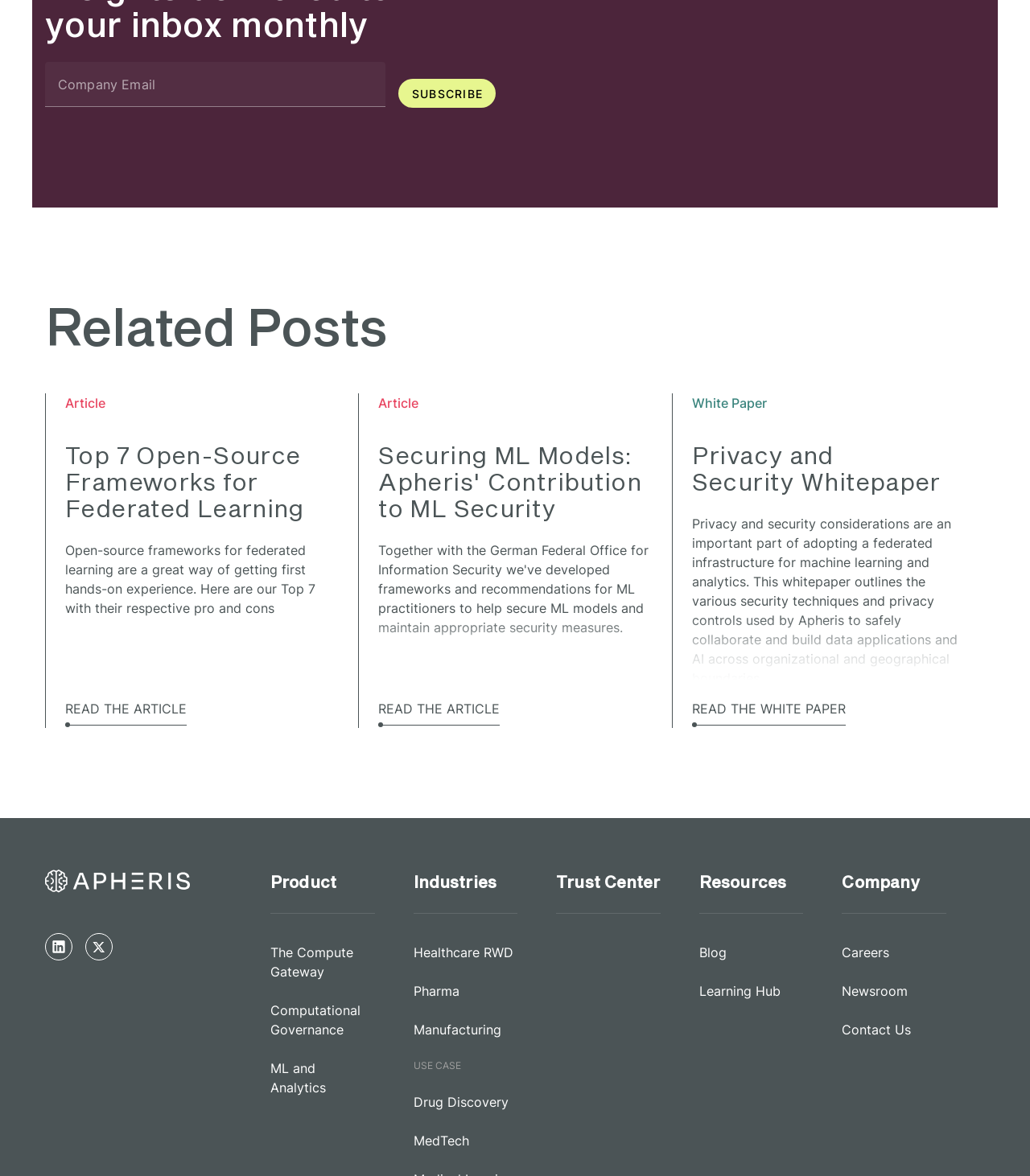What is the title of the first article?
Analyze the image and provide a thorough answer to the question.

I looked at the links under the 'Related Posts' section and found the first article's title, which is 'Top 7 Open-Source Frameworks for Federated Learning'.